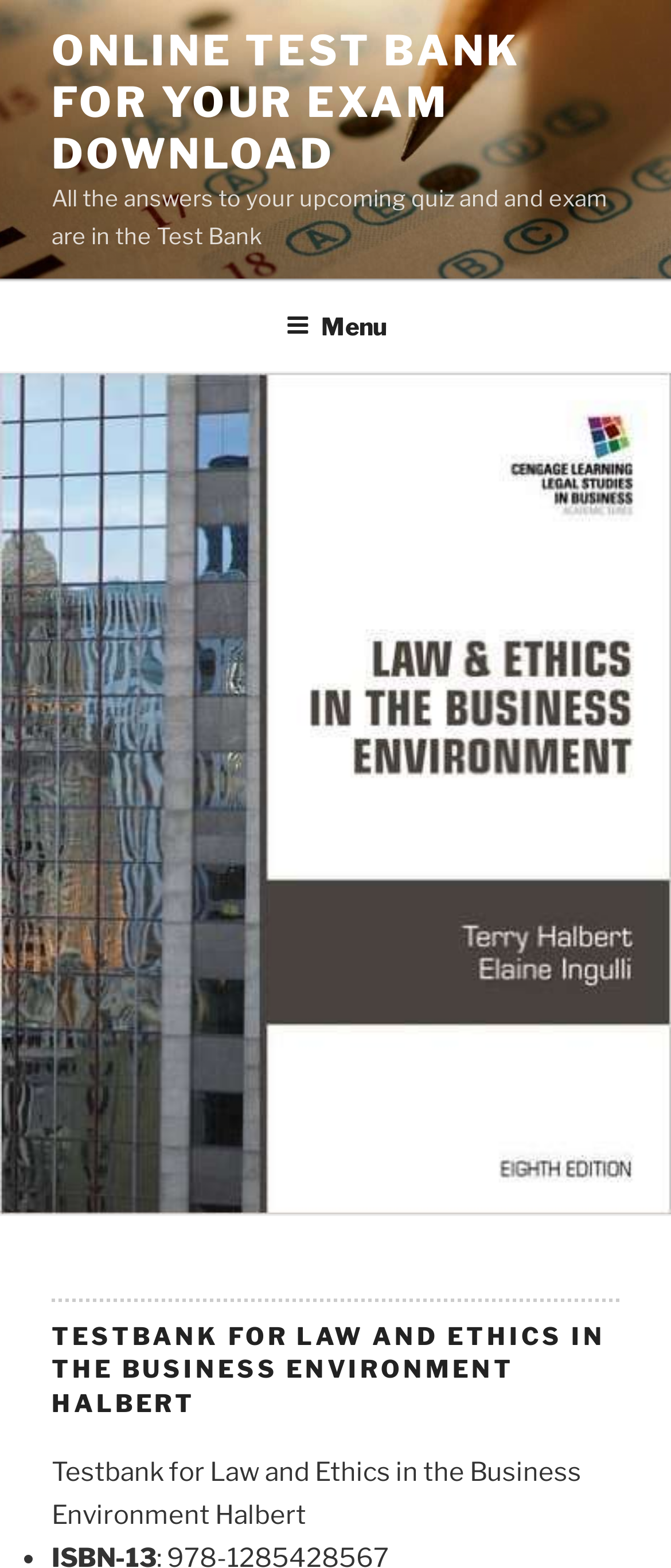What type of content is available in the test bank?
We need a detailed and exhaustive answer to the question. Please elaborate.

The type of content available in the test bank can be found in the static text element 'All the answers to your upcoming quiz and and exam are in the Test Bank' which indicates that the test bank contains answers to quizzes and exams.